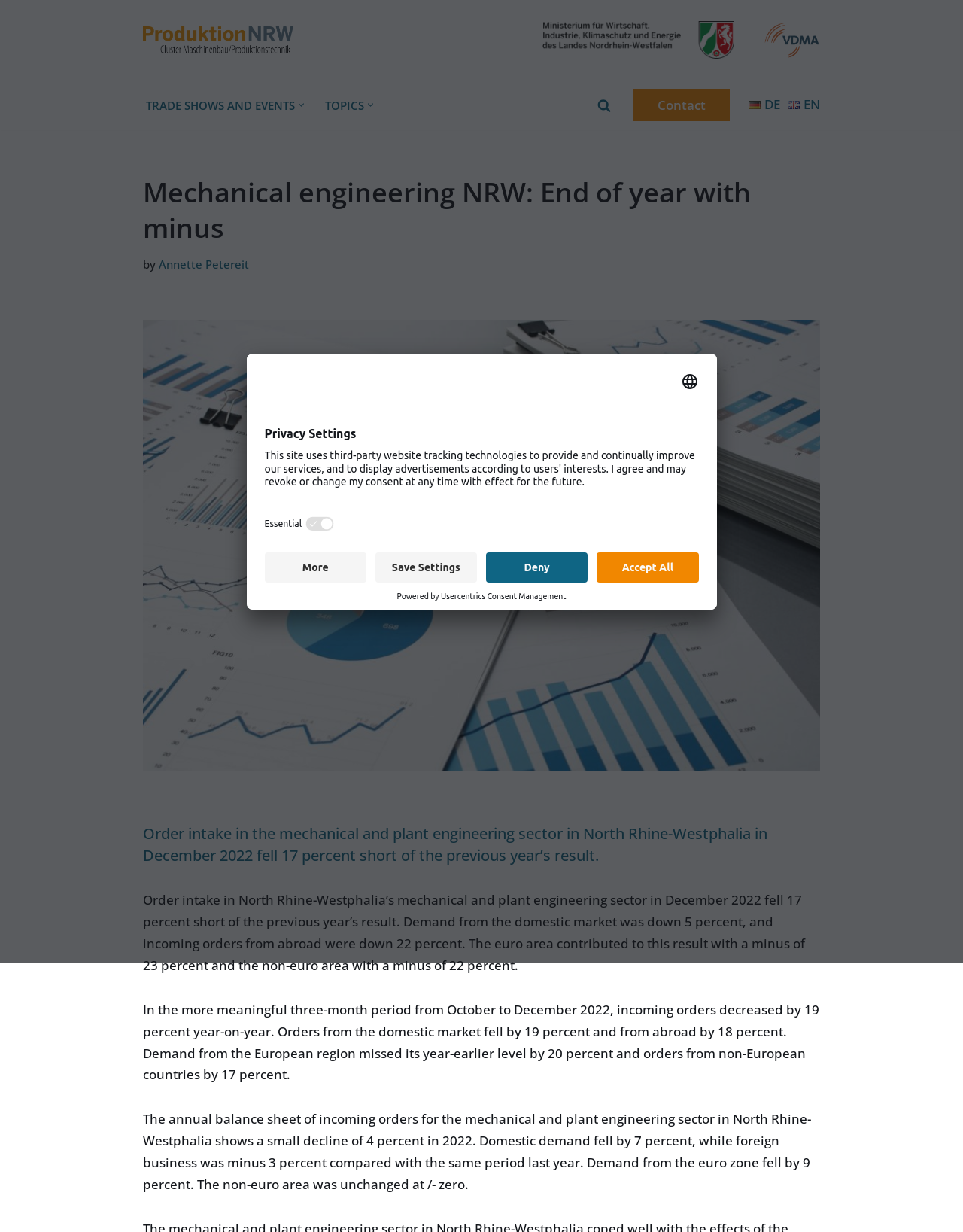Can you specify the bounding box coordinates for the region that should be clicked to fulfill this instruction: "Click on 'Buy Similar Here'".

None